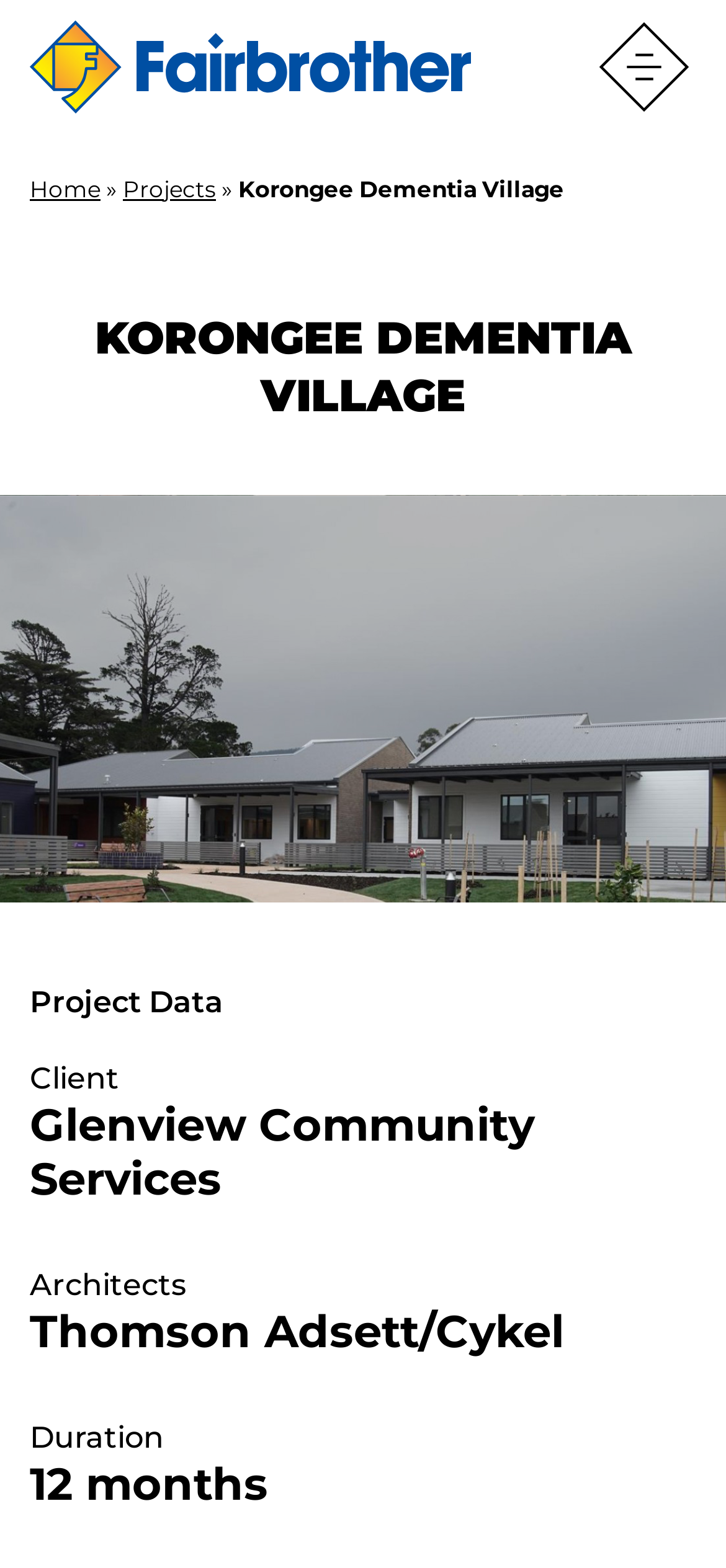Answer the question below using just one word or a short phrase: 
Who is the client for this project?

Glenview Community Services